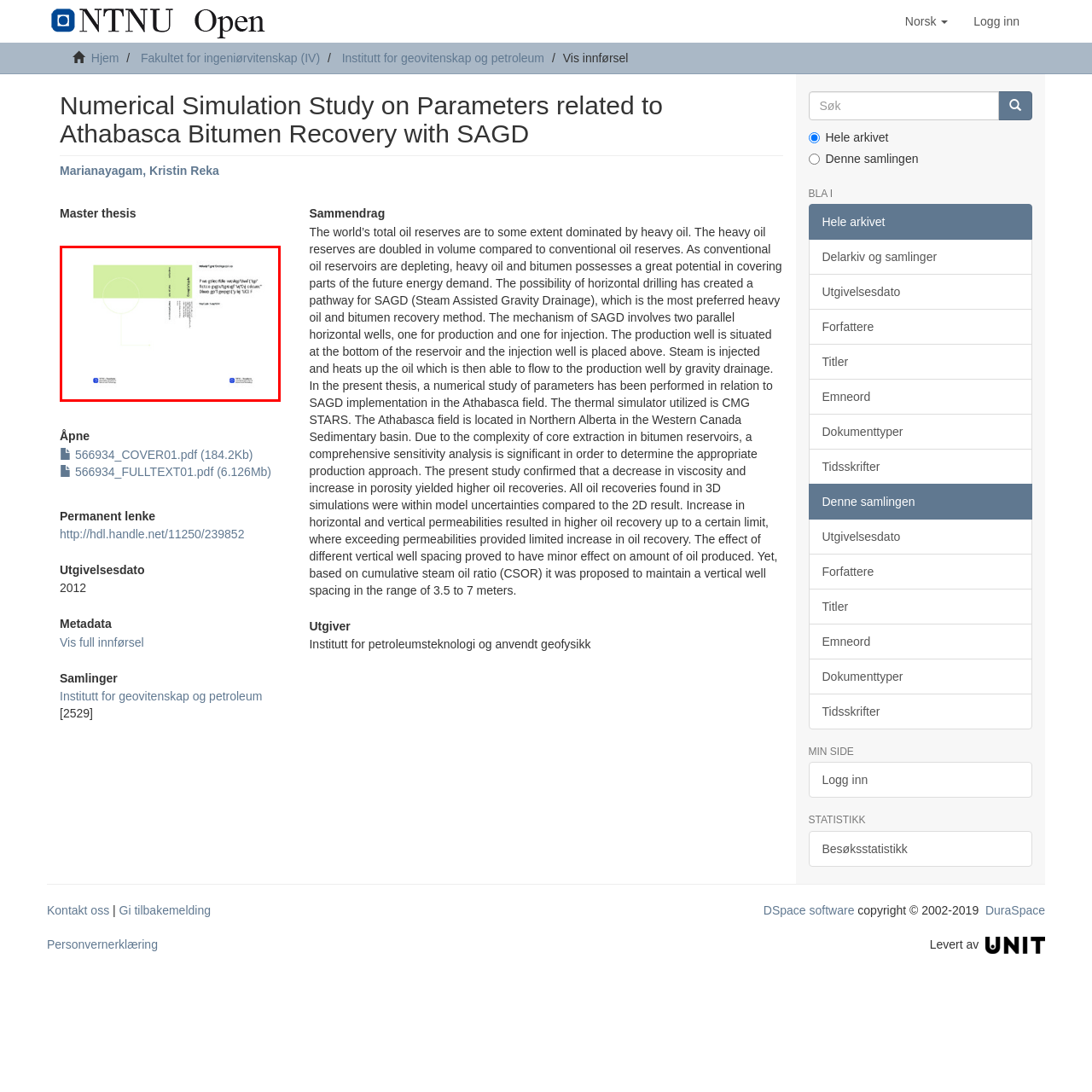Describe in detail the visual content enclosed by the red bounding box.

The image is a thumbnail from a master's thesis titled "Numerical Simulation Study on Parameters related to Athabasca Bitumen Recovery with SAGD". The thumbnail features a minimalist design with a prominent green rectangle and a circular graphic element, juxtaposed with text. The text appears to be a citation or description related to the work, referencing "Forplikten til å returnere» den parallellstikfangeren!". This design choice emphasizes clarity and modern aesthetics, appropriate for academic presentations. The thumbnail is part of a collection that includes research on heavy oil recovery methods, specifically the SAGD (Steam Assisted Gravity Drainage) technique used in the Athabasca oil sands.